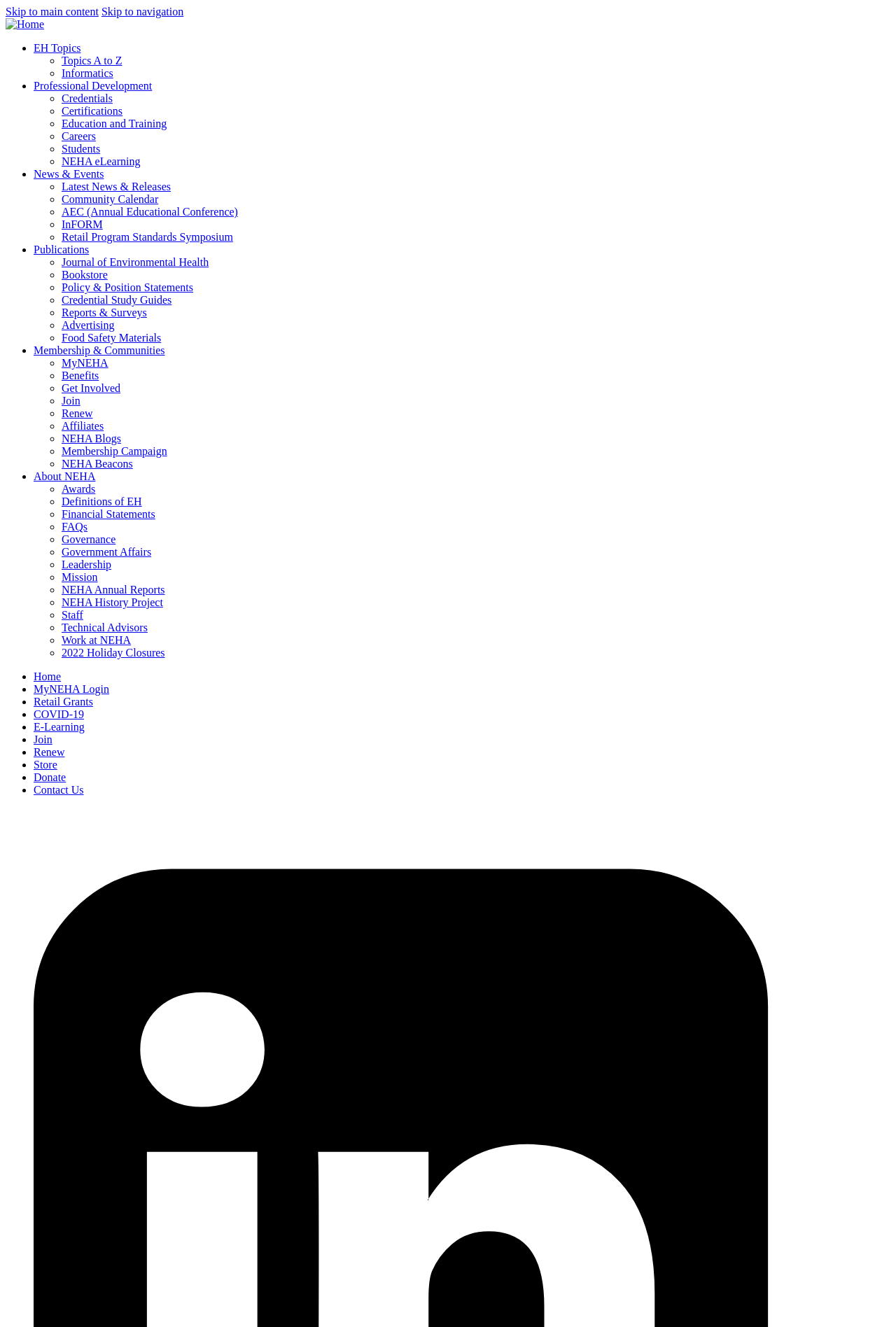Locate the coordinates of the bounding box for the clickable region that fulfills this instruction: "Click on Home".

[0.006, 0.014, 0.049, 0.023]